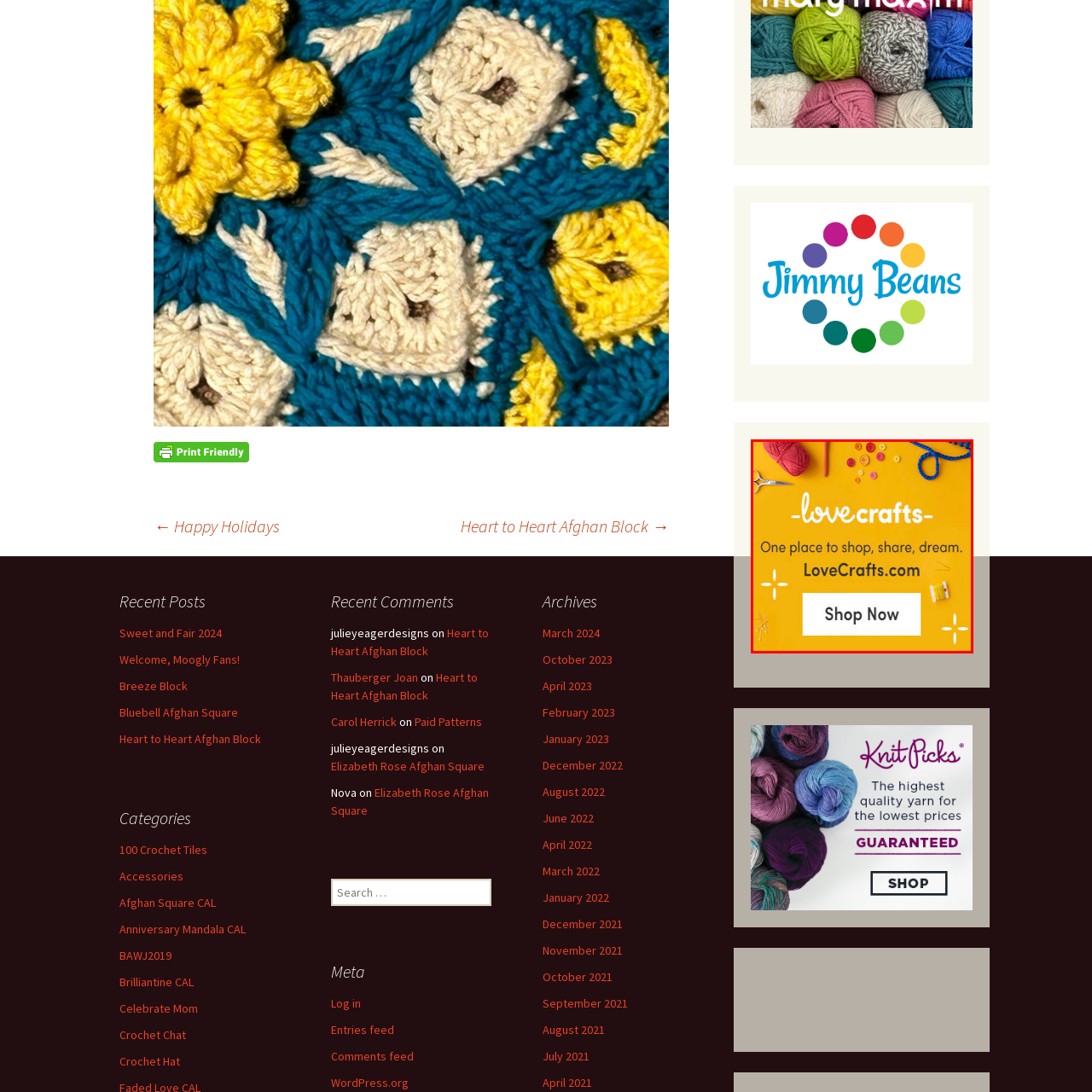Craft a detailed explanation of the image surrounded by the red outline.

The image features a vibrant promotional advertisement for LoveCrafts, showcasing the brand's creative ethos. Set against a cheerful yellow background, the design includes colorful crafting materials such as yarn, buttons, and scissors, inviting crafters to explore their passions. The text reads “LoveCrafts” in a playful, modern font, emphasizing the brand's community-oriented nature with the tagline: "One place to shop, share, dream." Prominently displayed is a call-to-action button labeled "Shop Now," encouraging viewers to visit LoveCrafts.com for their crafting needs. The overall aesthetic communicates a sense of joy and inspiration, appealing to both seasoned and novice crafters alike.